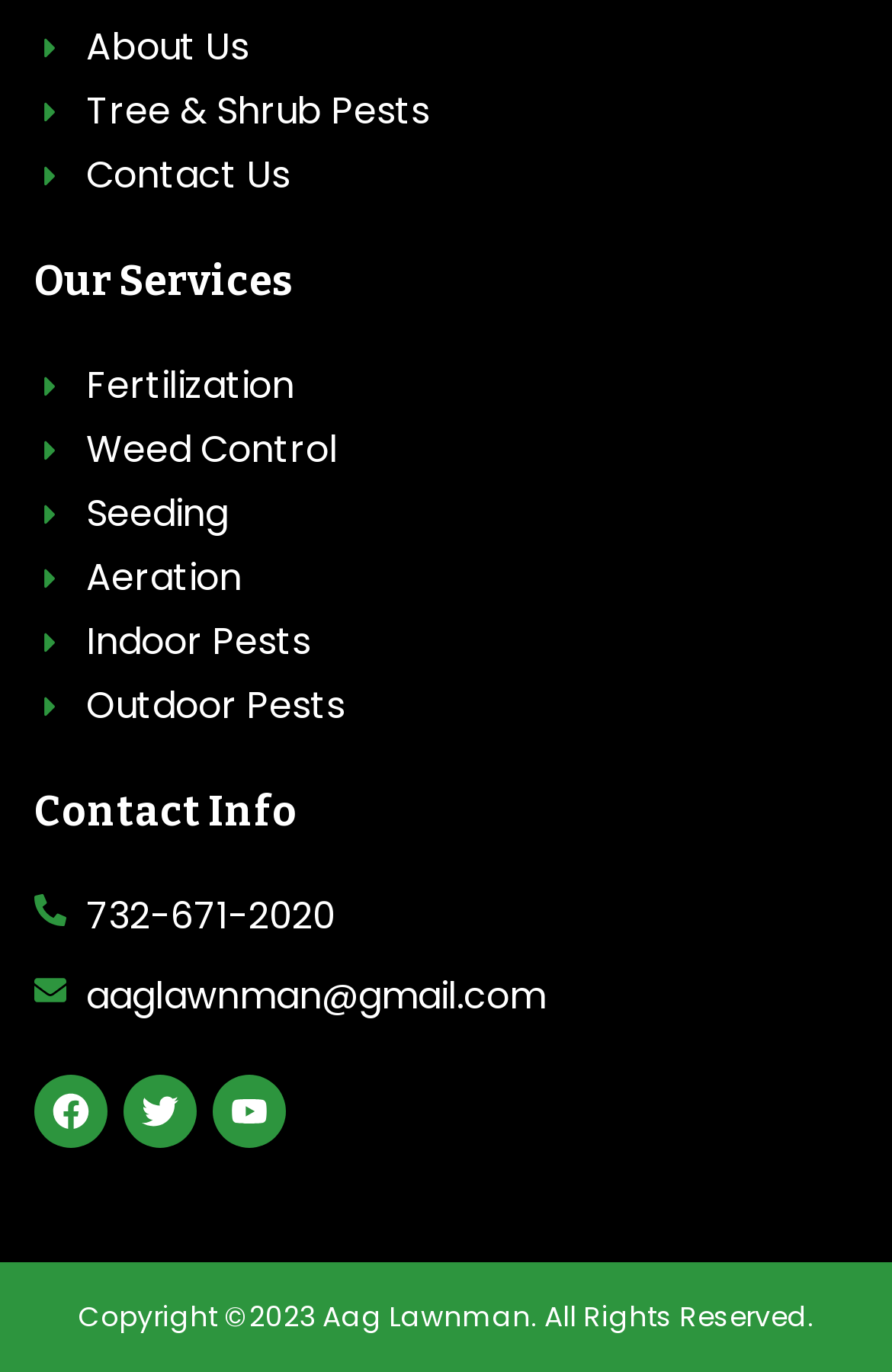Can you find the bounding box coordinates for the element to click on to achieve the instruction: "view April 2017"?

None